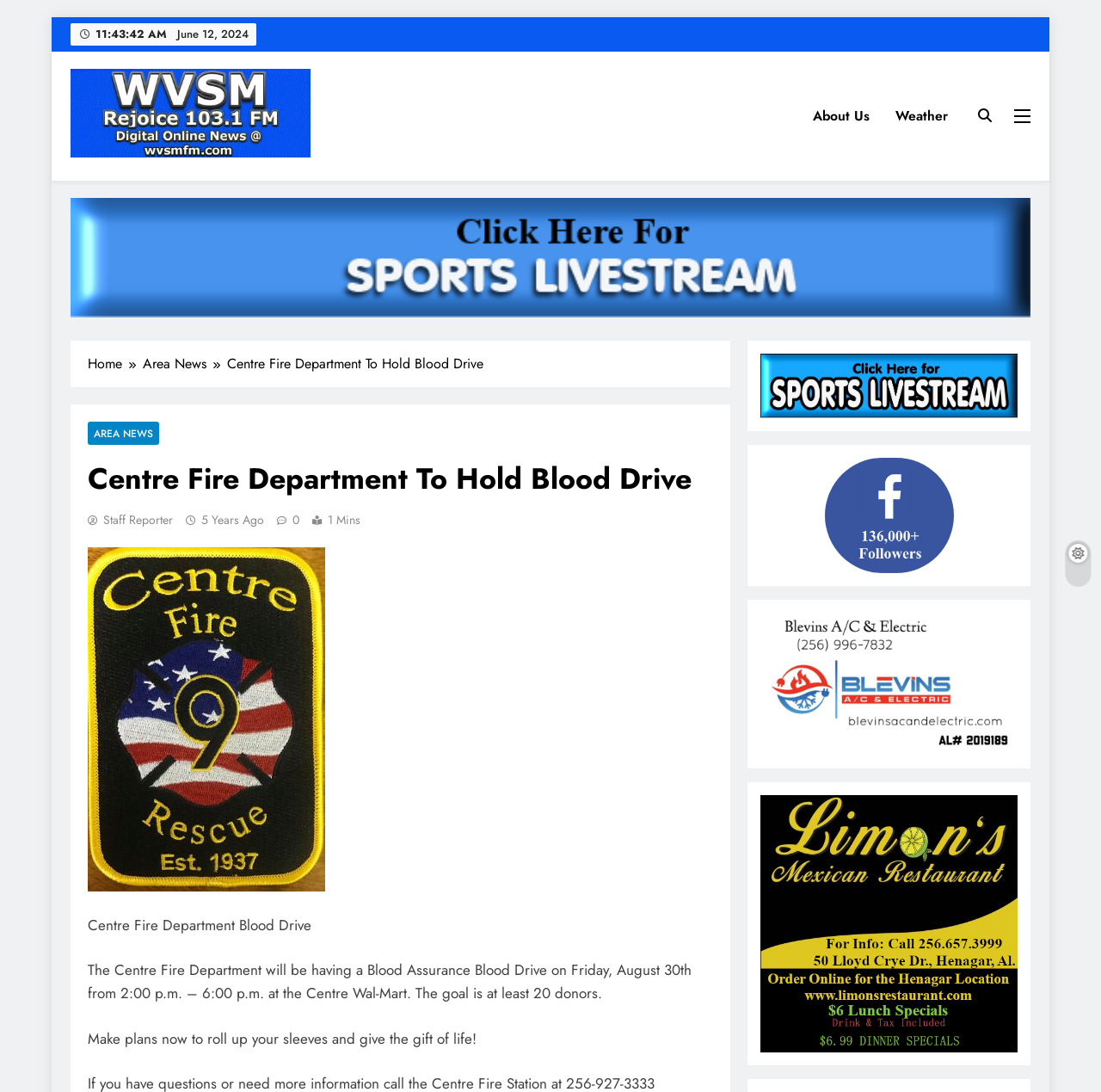Offer a meticulous description of the webpage's structure and content.

The webpage appears to be a news article from WVSM Digital Online News, with a focus on a blood drive event organized by the Centre Fire Department. 

At the top left of the page, there is a link to skip to the content, followed by the current time and date. The website's logo, WVSM Digital Online News, is displayed prominently, with a link to the website's homepage. 

The main content of the page is divided into sections. On the top, there is a breadcrumb navigation menu, which shows the path from the homepage to the current article. Below this, there is a header section with a link to the AREA NEWS category and a heading that reads "Centre Fire Department To Hold Blood Drive". 

The article itself is written by a staff reporter and has a timestamp indicating it was posted 1 minute ago. The content of the article is about the Centre Fire Department's upcoming blood drive event, which will take place on Friday, August 30th, from 2:00 p.m. to 6:00 p.m. at the Centre Wal-Mart. The goal of the event is to get at least 20 donors. The article encourages readers to participate and give the gift of life. 

There are four figures or images on the page, likely related to the blood drive event, but their contents are not specified. The page also has a few links to other sections of the website, such as About Us and Weather, located at the top right. A search button is also present at the top right corner.